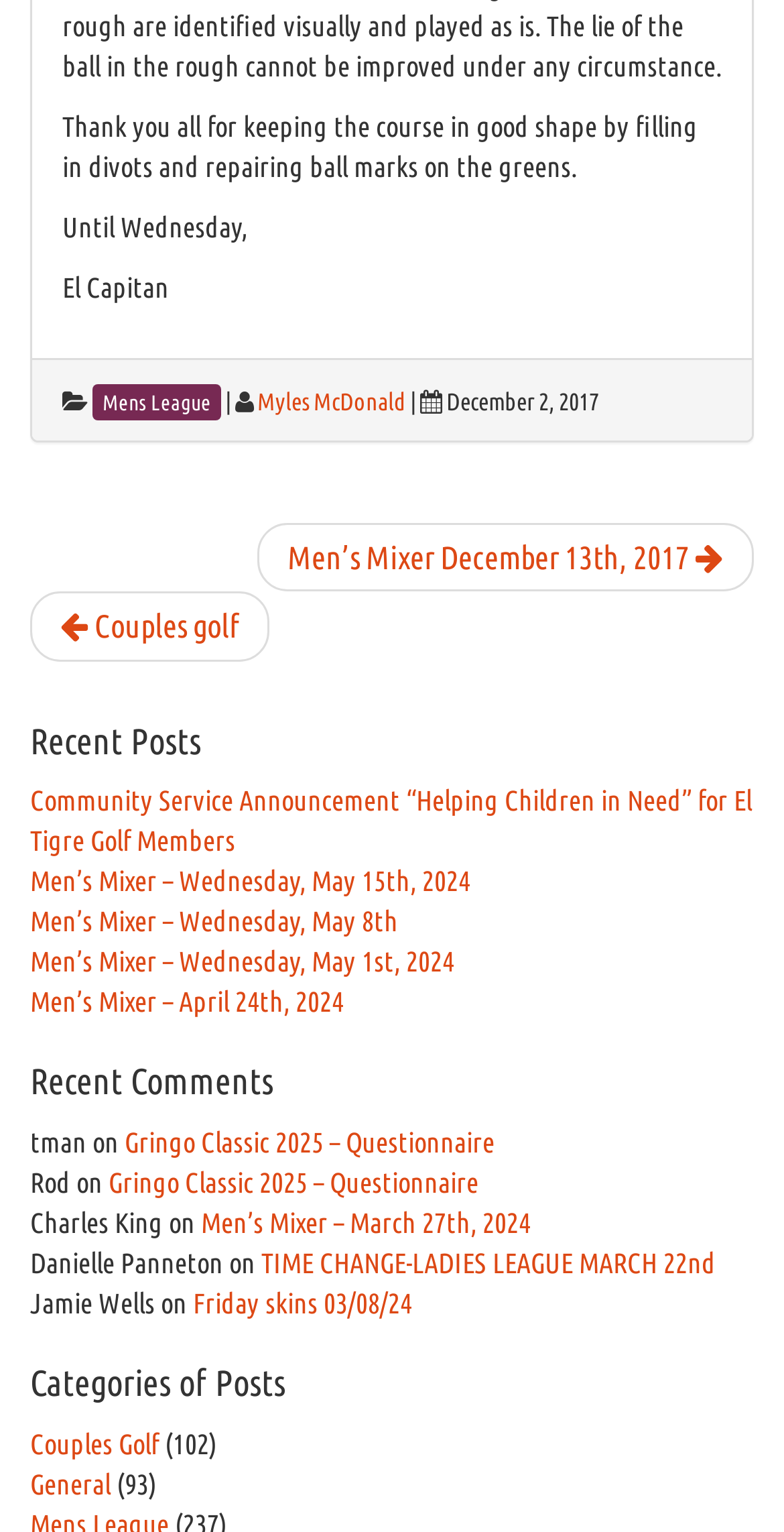Identify the bounding box coordinates for the element you need to click to achieve the following task: "Check 'Recent Comments'". Provide the bounding box coordinates as four float numbers between 0 and 1, in the form [left, top, right, bottom].

[0.038, 0.694, 0.962, 0.72]